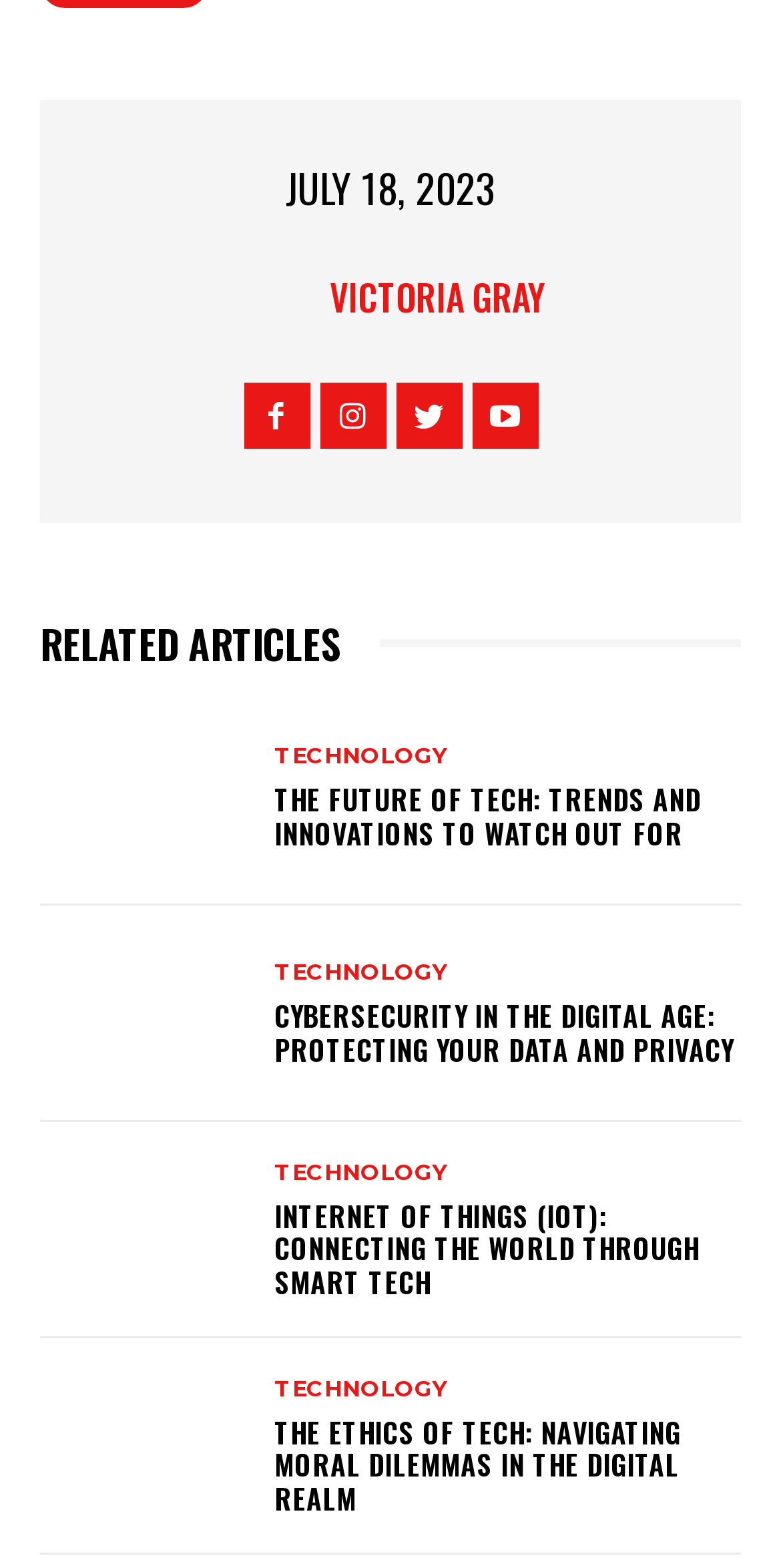What category do the related articles belong to?
Look at the screenshot and respond with a single word or phrase.

TECHNOLOGY